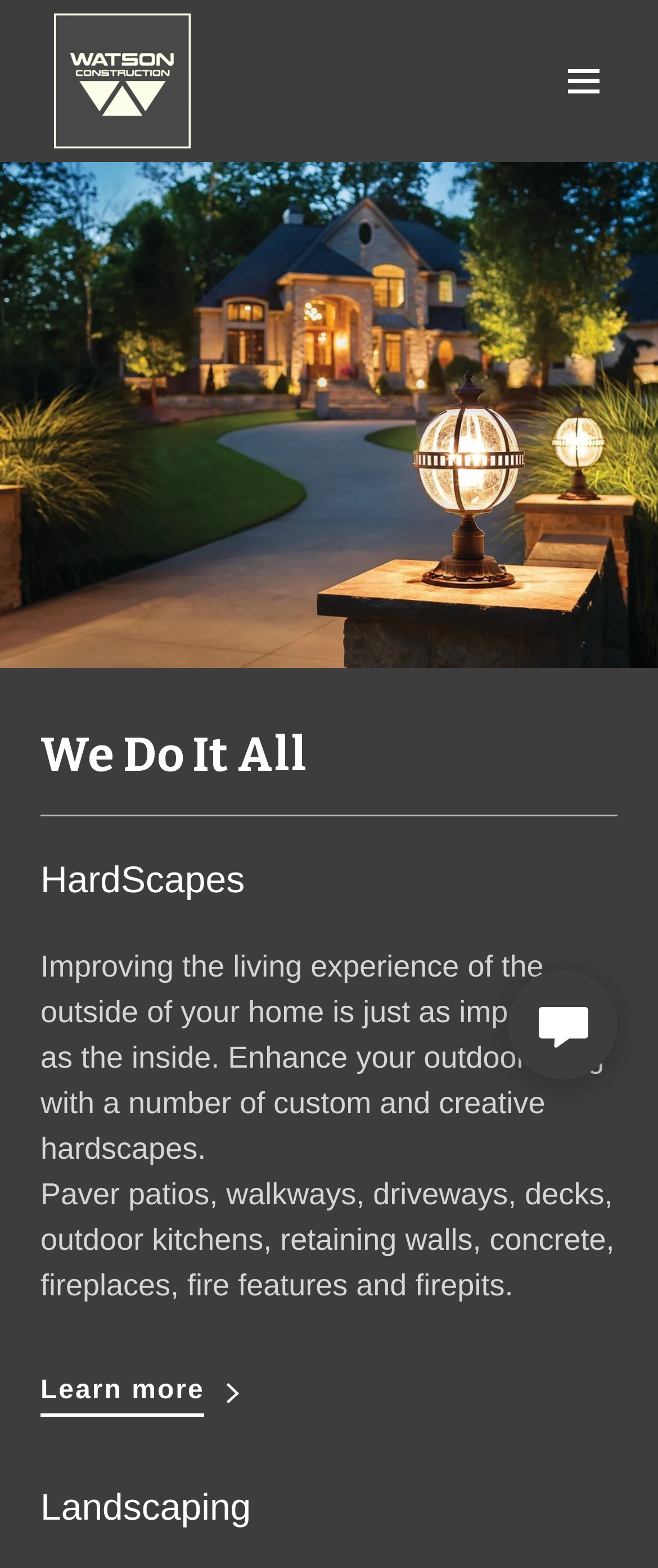Using the webpage screenshot, locate the HTML element that fits the following description and provide its bounding box: "title="Watson Construction"".

[0.082, 0.009, 0.29, 0.095]